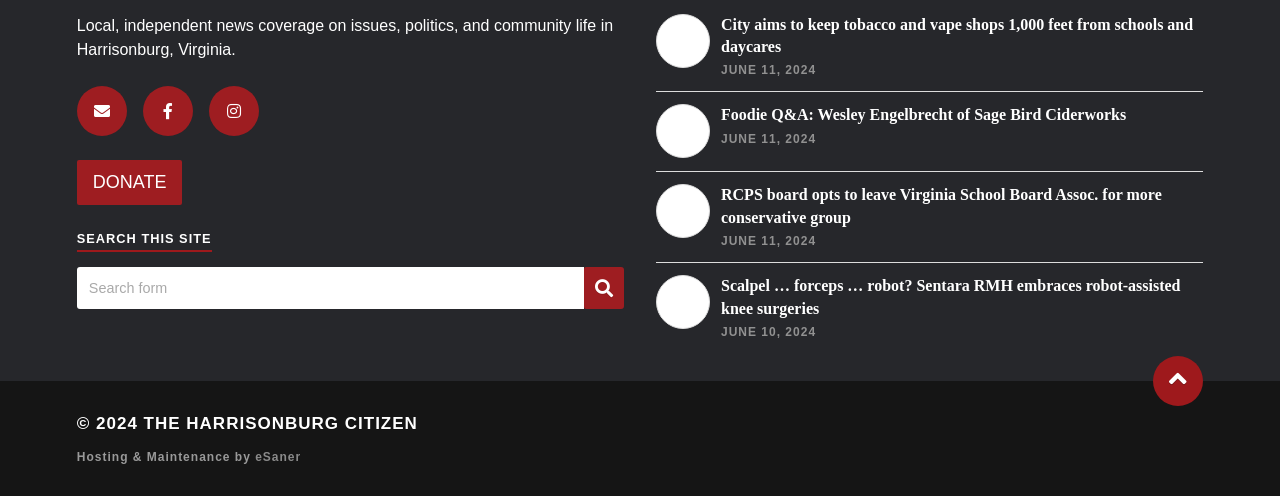Please find the bounding box coordinates of the element's region to be clicked to carry out this instruction: "Read the latest news article about City aiming to keep tobacco and vape shops 1,000 feet from schools and daycares".

[0.512, 0.027, 0.94, 0.16]